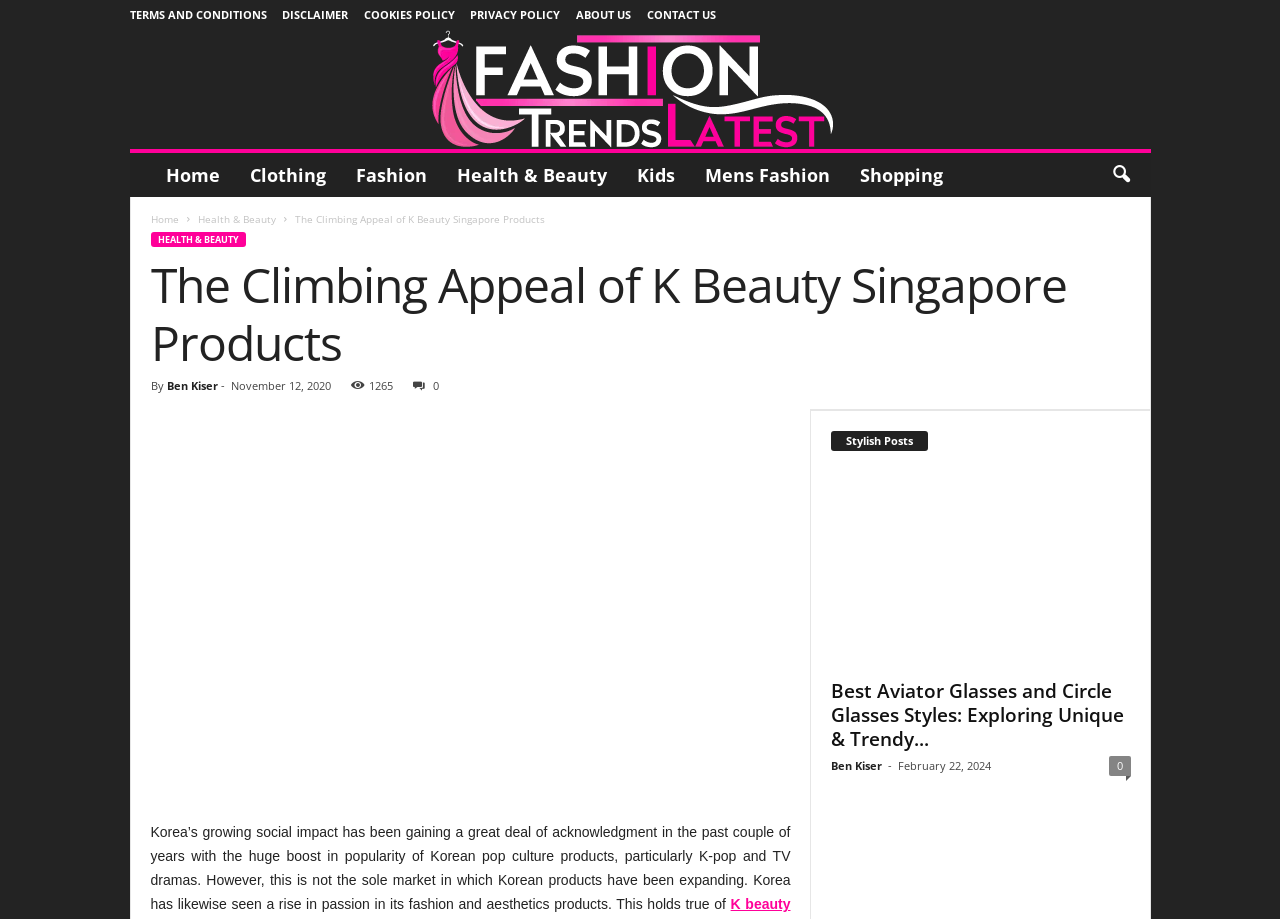Determine the bounding box coordinates of the clickable element to achieve the following action: 'Read the article about 'Beauty Singapore Products''. Provide the coordinates as four float values between 0 and 1, formatted as [left, top, right, bottom].

[0.102, 0.445, 0.634, 0.874]